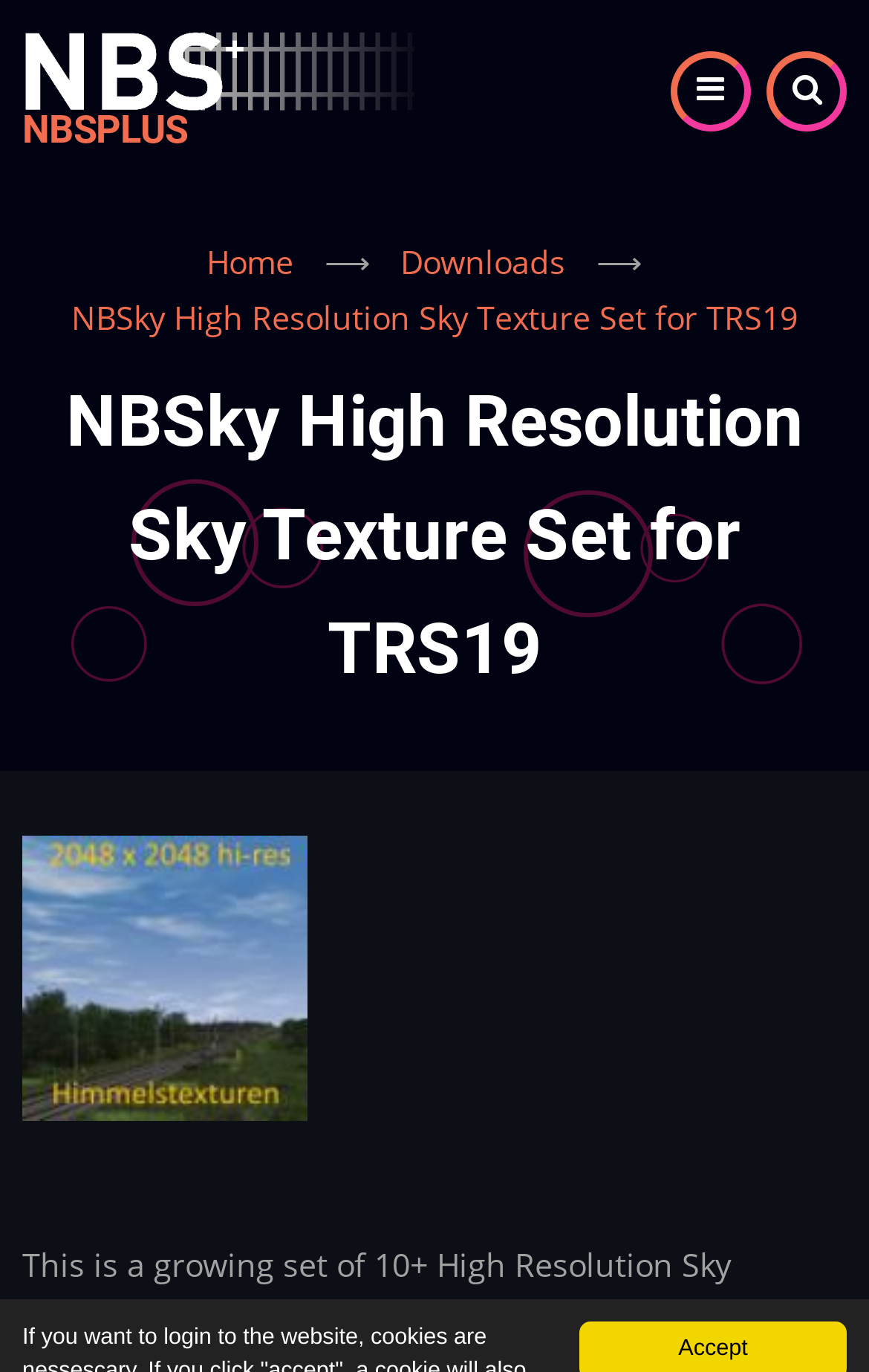Locate the bounding box of the UI element defined by this description: "Home". The coordinates should be given as four float numbers between 0 and 1, formatted as [left, top, right, bottom].

[0.237, 0.176, 0.337, 0.207]